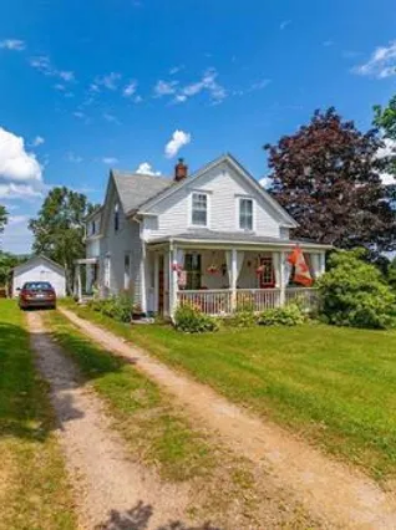Describe the image with as much detail as possible.

This charming two-story house, set against a bright blue sky, showcases a classic country aesthetic. The exterior features a light-colored siding and a welcoming front porch adorned with colorful decorations, including flower pots and hanging ornaments. A well-maintained pathway leads from the driveway to the entrance, flanked by lush greenery and mature trees that add to the property’s inviting atmosphere. 

To the left, a gravel driveway leads to a detached garage, while a picturesque lawn stretches out in front, underlining the home’s tranquil rural setting. This property is not just a house but a haven with ample space, making it a perfect family retreat. The listing promotes the home as a "For Sale By Owner" opportunity, inviting potential buyers to experience the comfort and warmth this delightful residence has to offer.